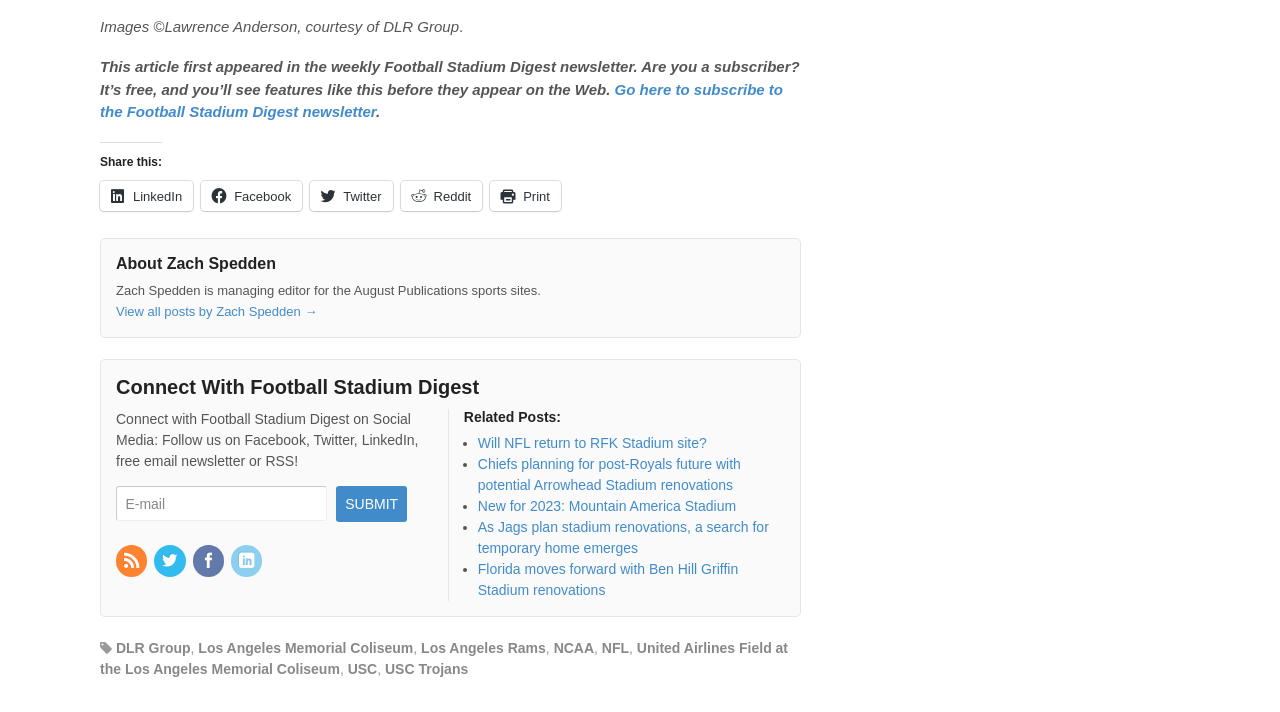Use a single word or phrase to answer this question: 
What is the author of the article?

Zach Spedden